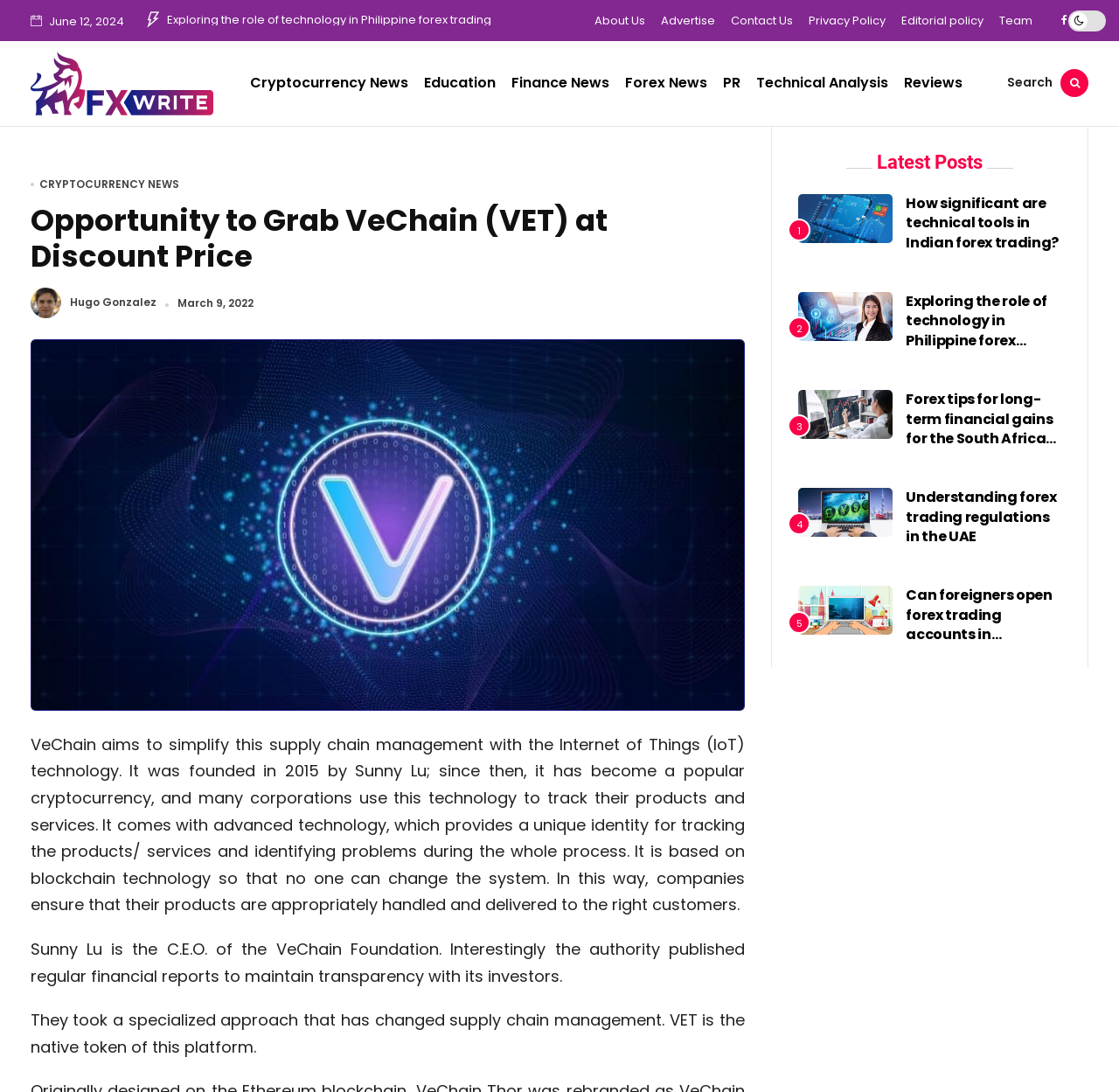Identify the bounding box of the HTML element described as: "Editorial policy".

[0.805, 0.011, 0.879, 0.027]